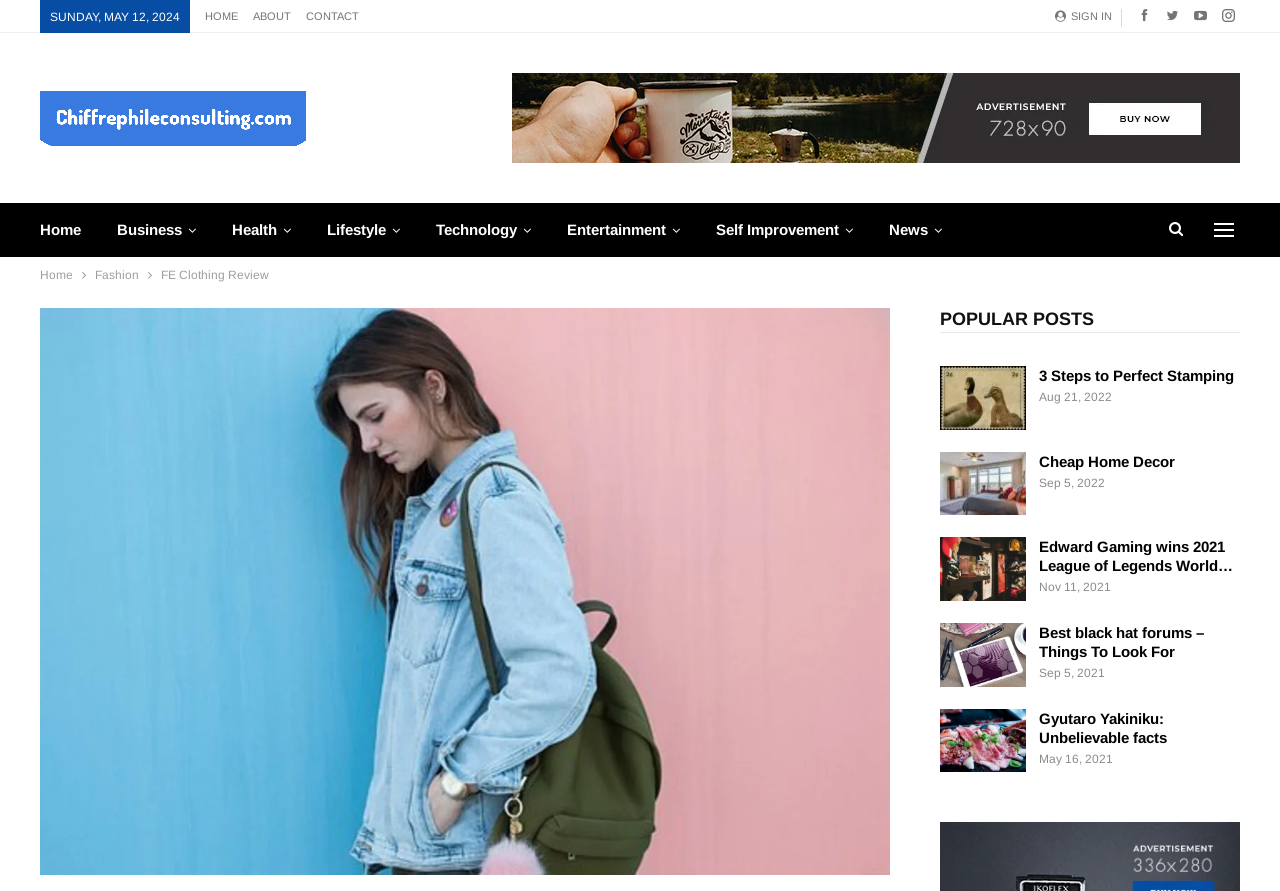Please identify the bounding box coordinates of the area that needs to be clicked to fulfill the following instruction: "Check the 'POPULAR POSTS' section."

[0.734, 0.347, 0.855, 0.369]